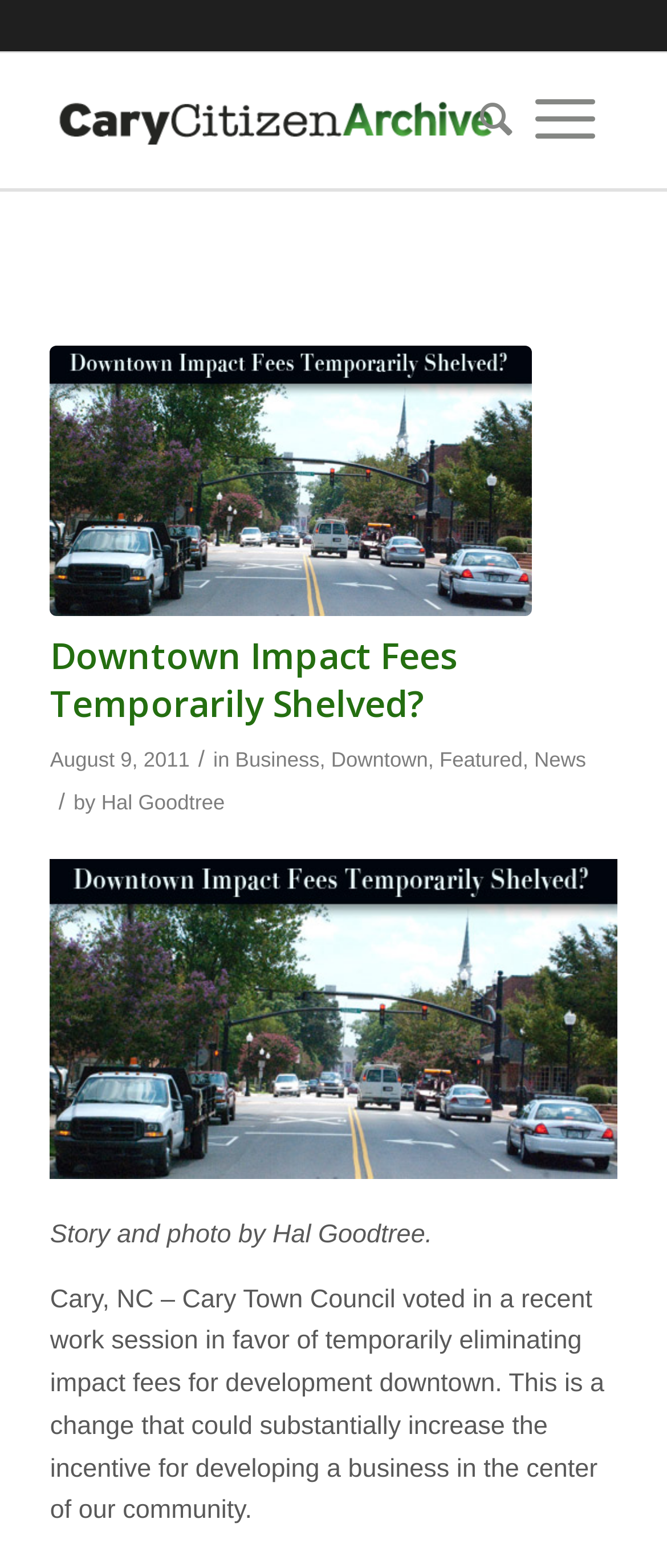What is the date of the article?
Answer the question with just one word or phrase using the image.

August 9, 2011